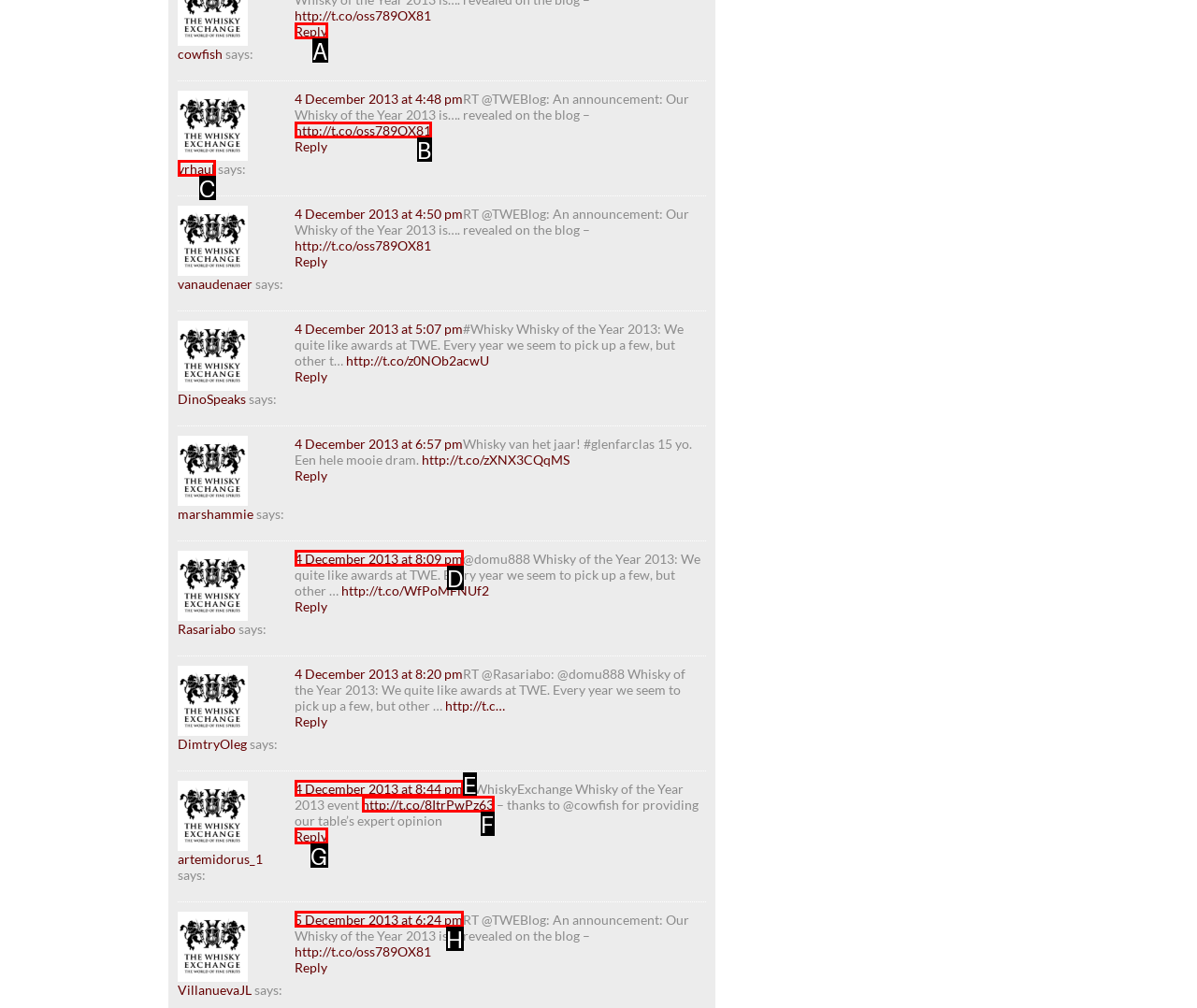Find the HTML element that corresponds to the description: BLOG. Indicate your selection by the letter of the appropriate option.

None